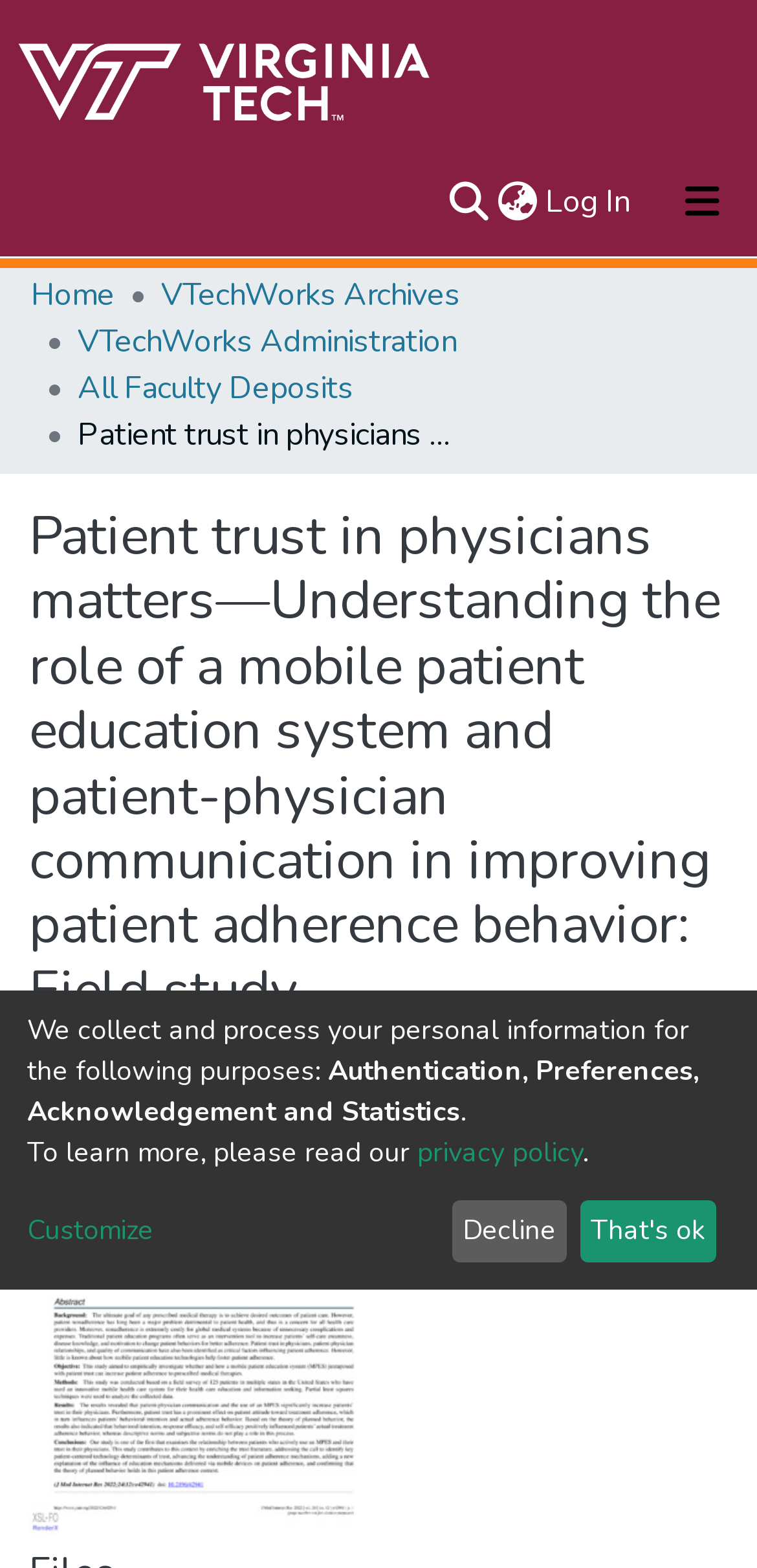Please locate the bounding box coordinates of the region I need to click to follow this instruction: "Toggle navigation".

[0.856, 0.104, 1.0, 0.154]